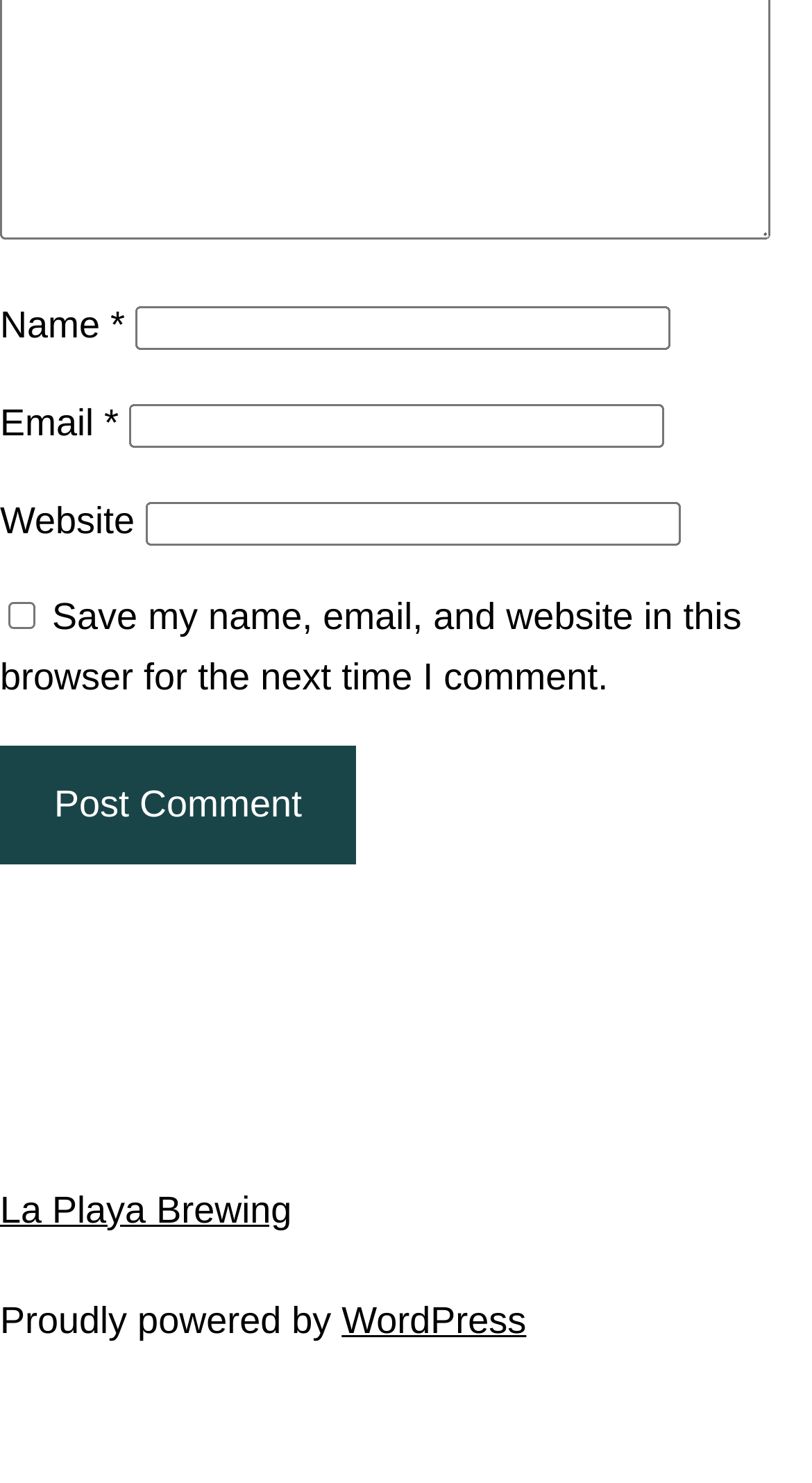Is the email field required?
Can you give a detailed and elaborate answer to the question?

The email field is required because the textbox element with OCR text 'Email *' has the 'required' attribute set to True, indicating that it must be filled in before submitting the form.